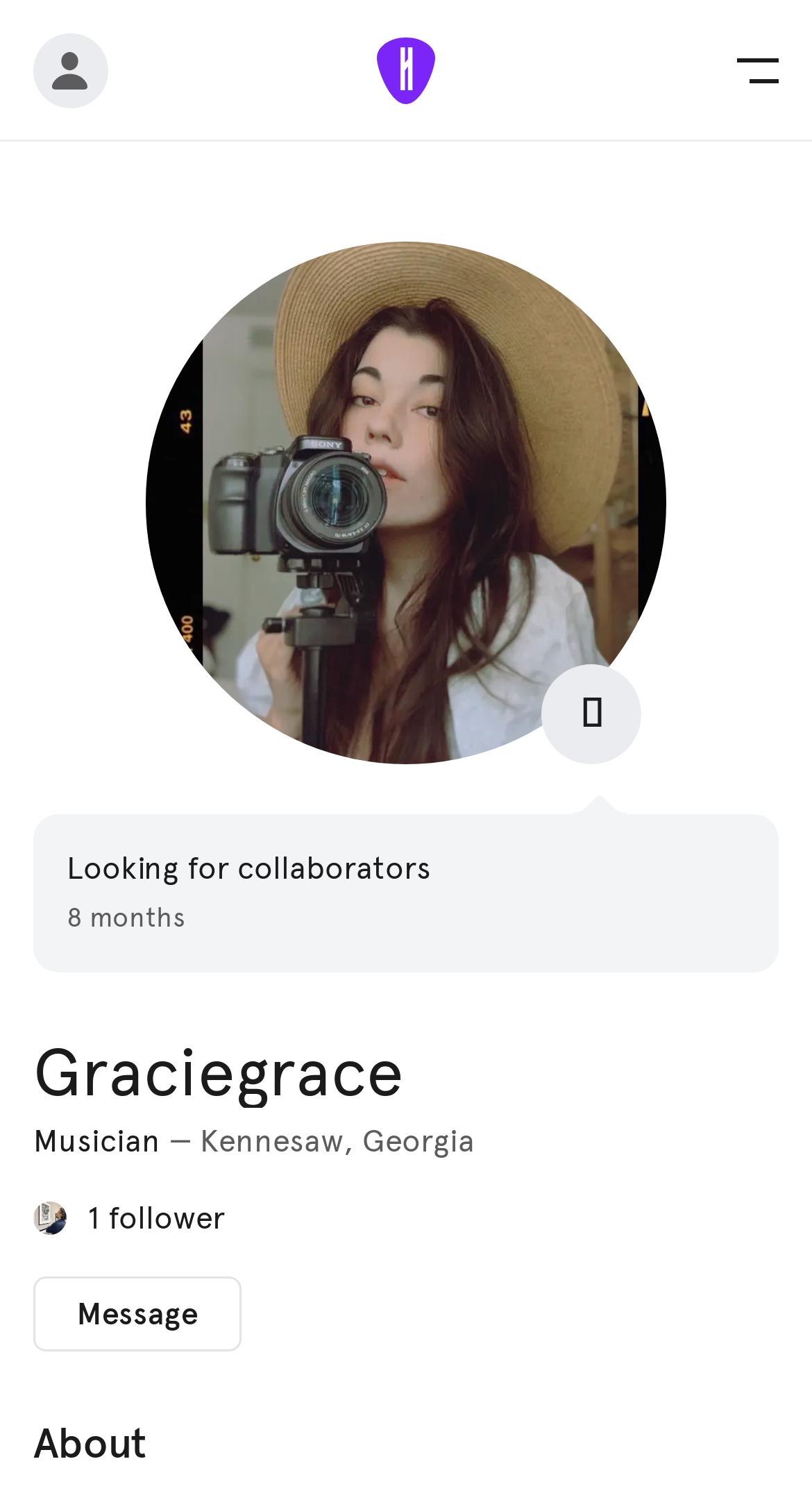Review the image closely and give a comprehensive answer to the question: What is the purpose of the 'Message' button?

I inferred this by looking at the location and context of the 'Message' button, which is located below Graciegrace's profile information and next to Andy O's profile link, suggesting that it is a way to initiate communication with Graciegrace or other users.